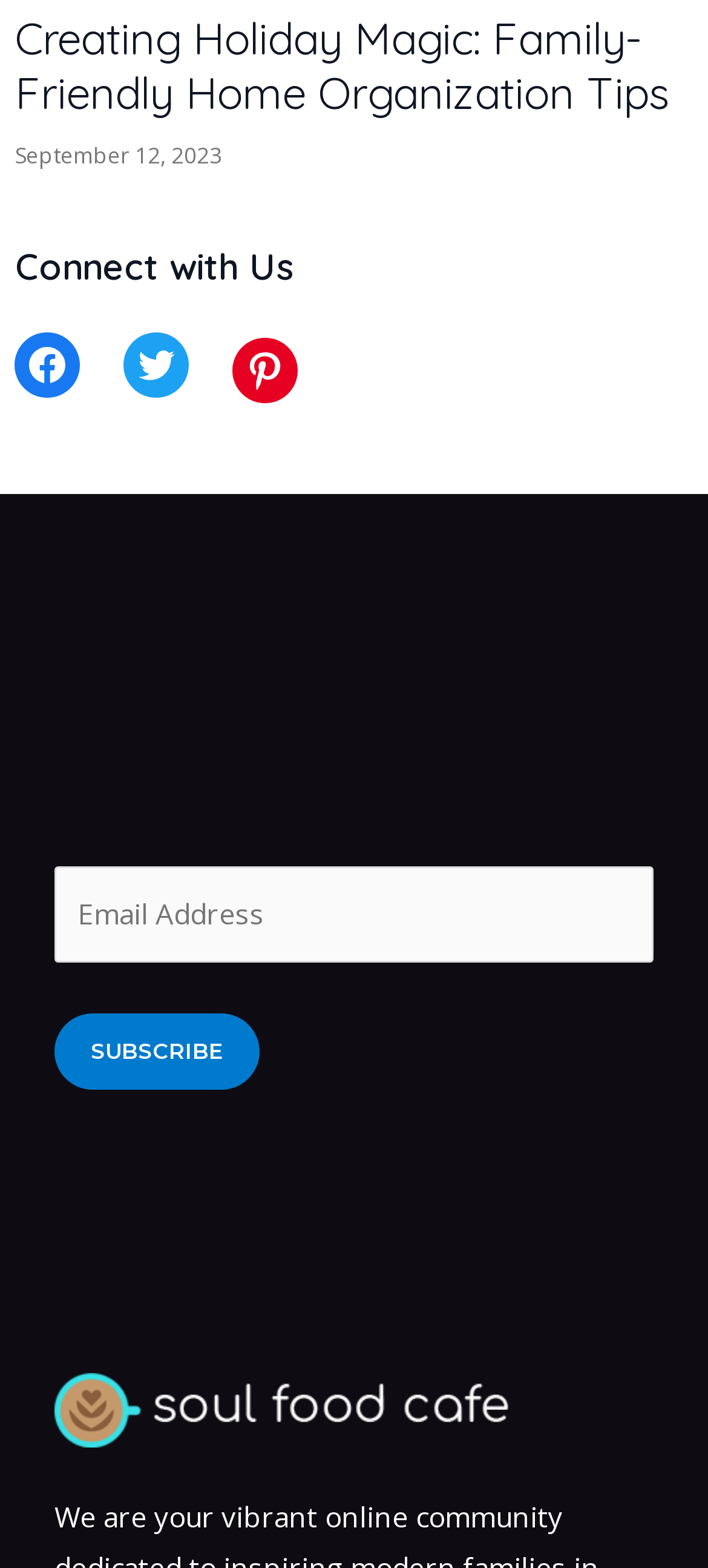How many social media links are available?
Could you please answer the question thoroughly and with as much detail as possible?

I counted the number of link elements with text 'Facebook', 'Twitter', and 'Pinterest' which are located in the complementary section with the heading 'Connect with Us'.